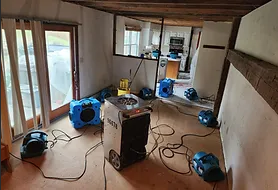Give a concise answer of one word or phrase to the question: 
What type of beams are visible on the ceiling?

Wooden beams